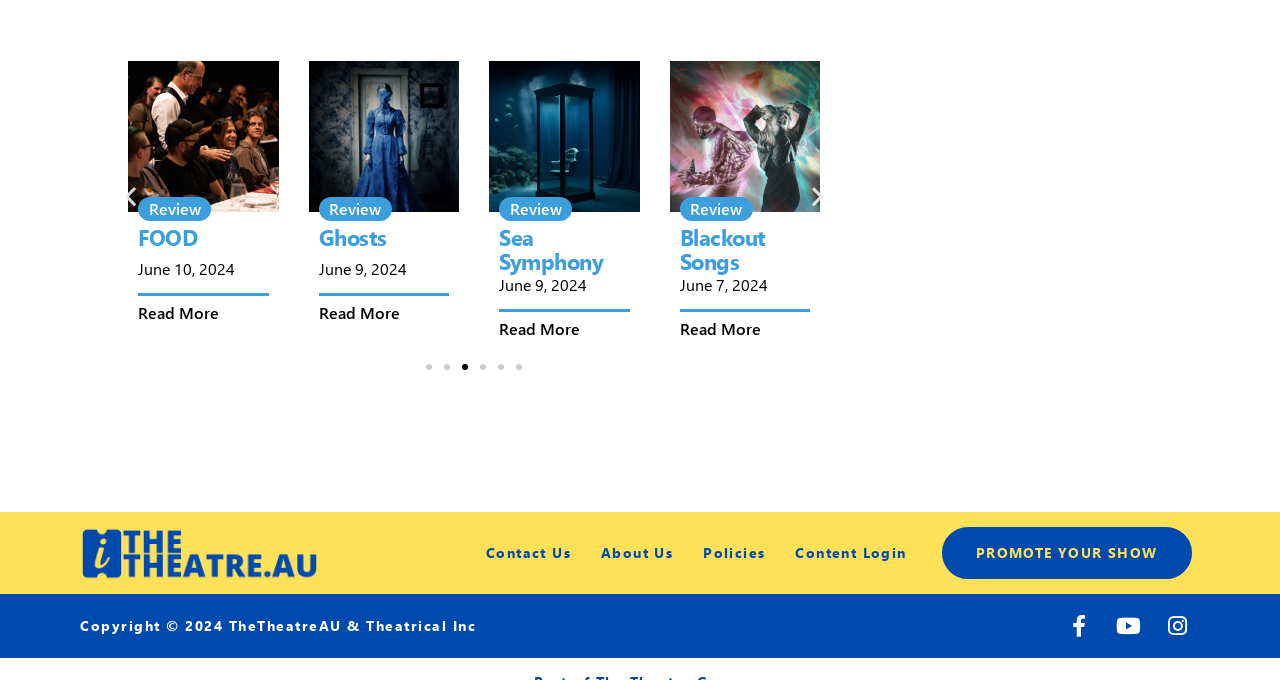Find the bounding box coordinates of the clickable element required to execute the following instruction: "Click the Previous slide button". Provide the coordinates as four float numbers between 0 and 1, i.e., [left, top, right, bottom].

[0.092, 0.269, 0.112, 0.306]